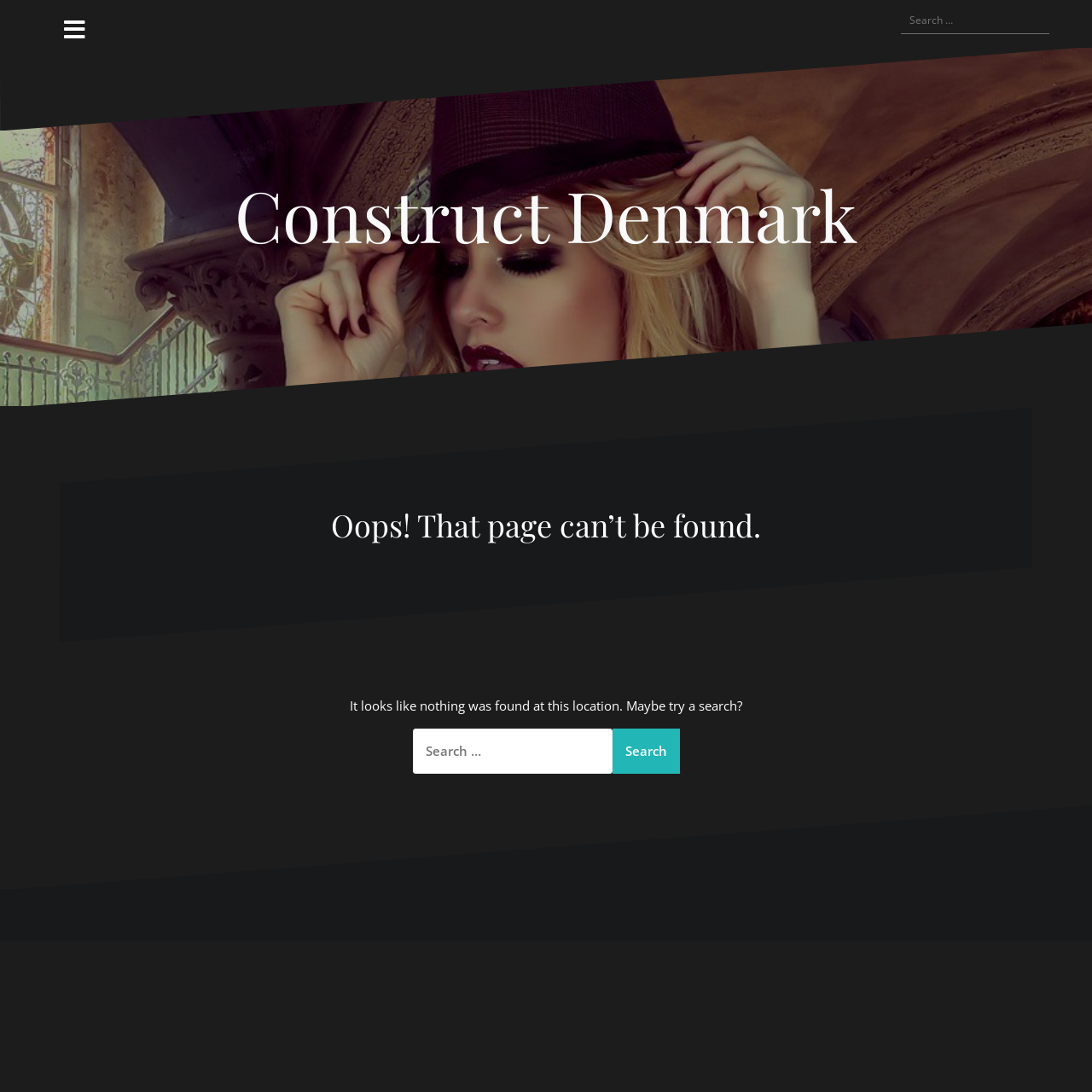Identify the bounding box coordinates for the UI element described by the following text: "Construct Denmark". Provide the coordinates as four float numbers between 0 and 1, in the format [left, top, right, bottom].

[0.215, 0.153, 0.785, 0.239]